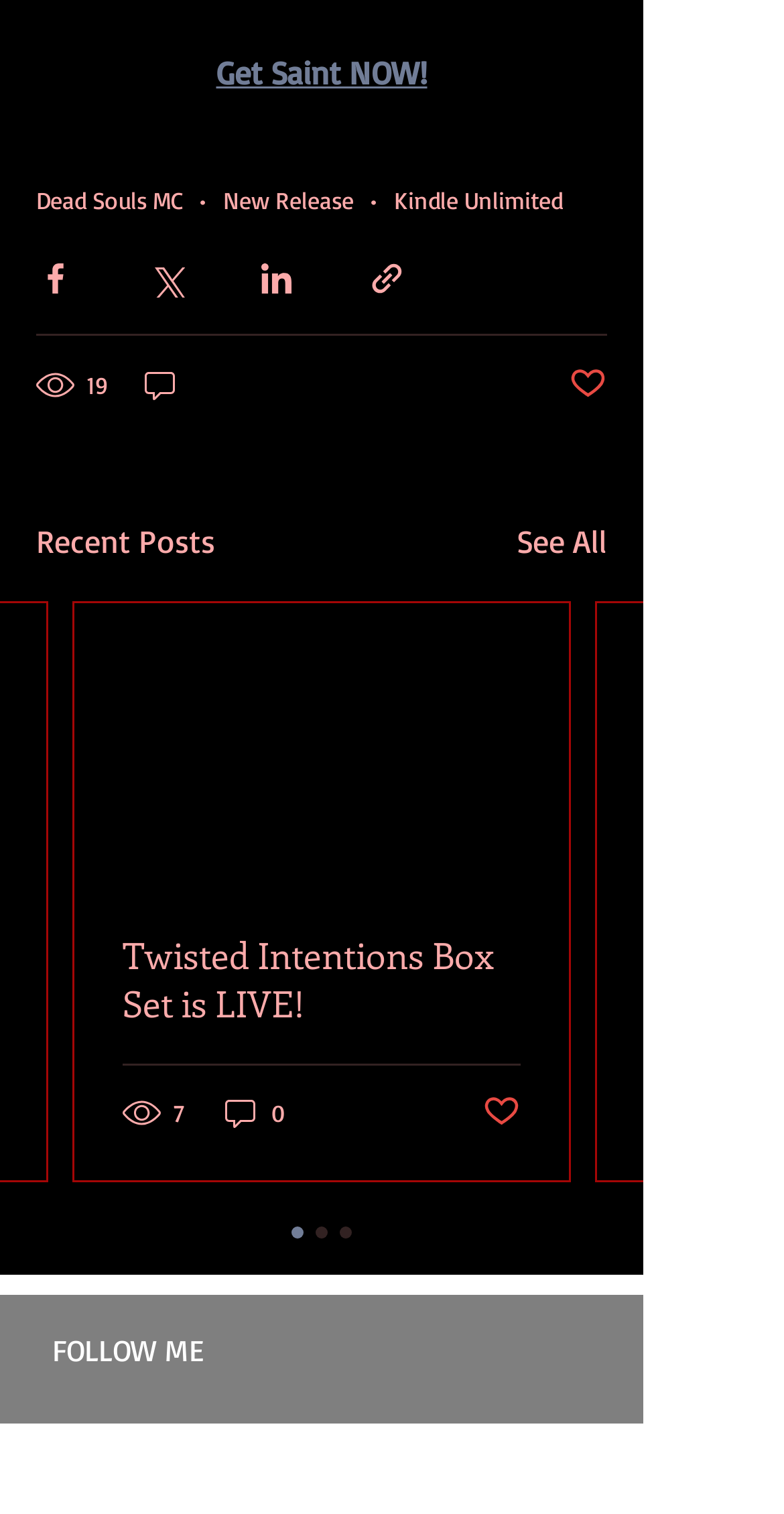Pinpoint the bounding box coordinates of the element you need to click to execute the following instruction: "Follow on Amazon". The bounding box should be represented by four float numbers between 0 and 1, in the format [left, top, right, bottom].

[0.413, 0.895, 0.503, 0.941]